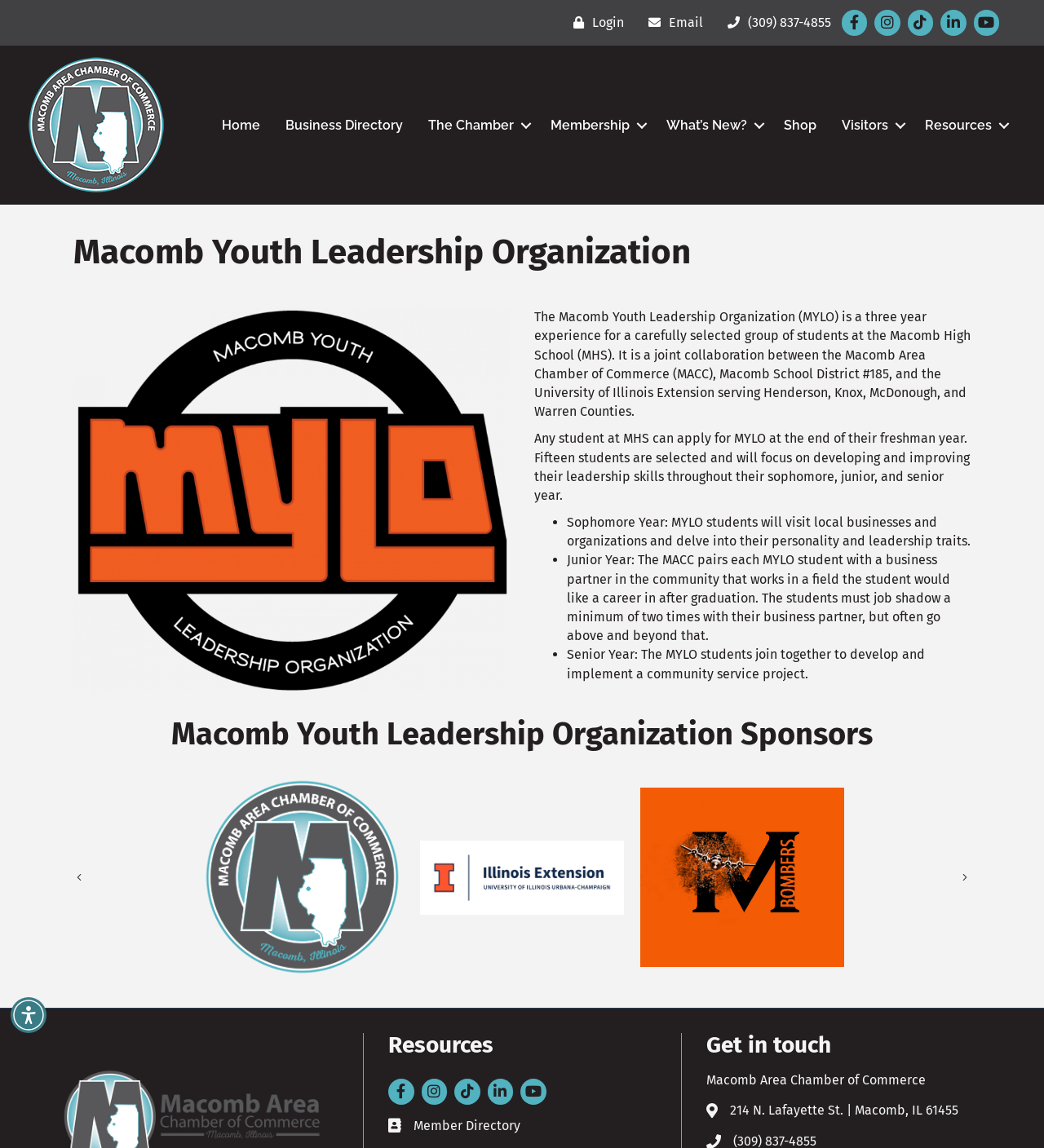Identify and provide the bounding box for the element described by: "Member Directory".

[0.396, 0.972, 0.498, 0.989]